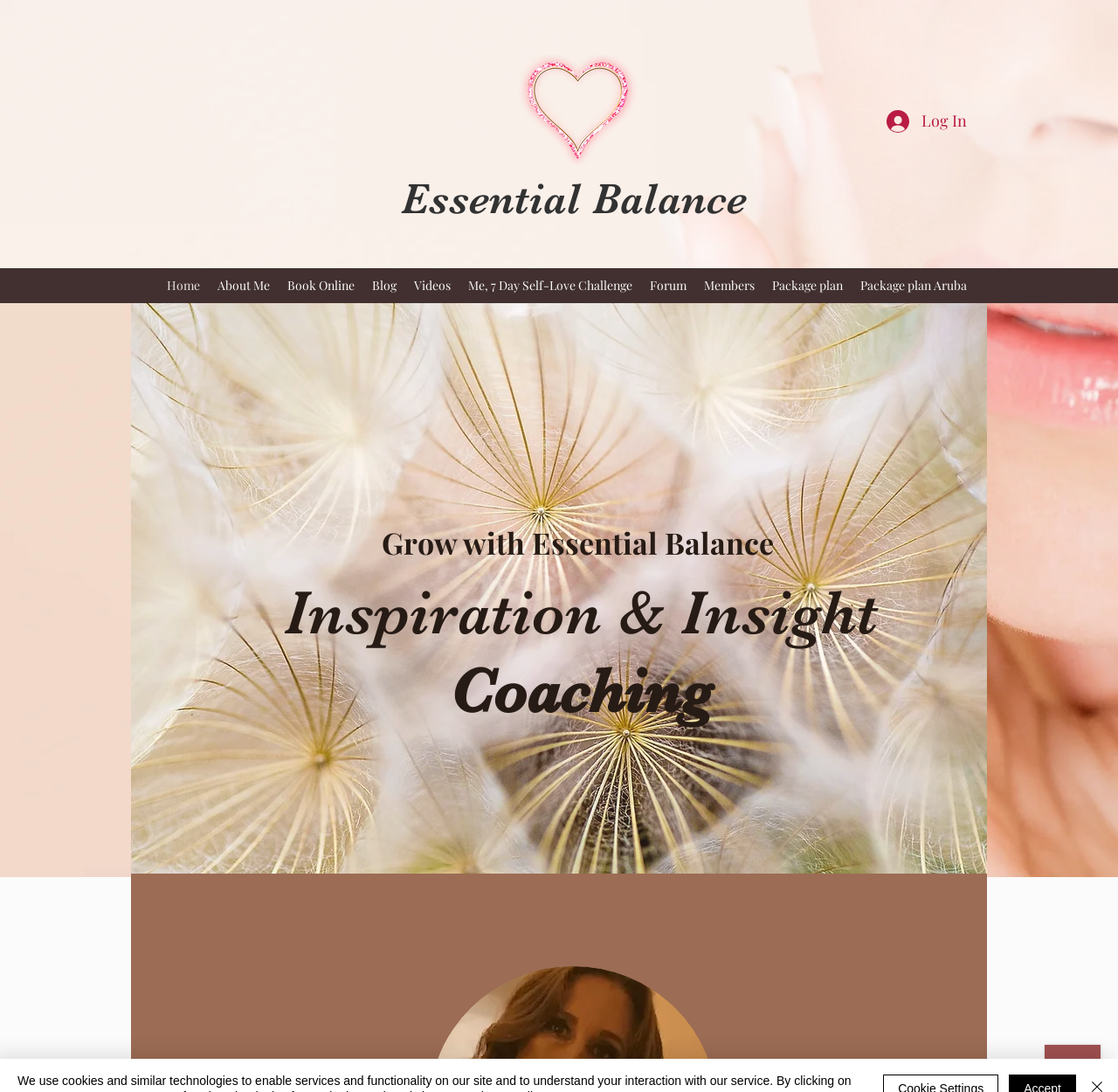How many iframes are present on the webpage?
Answer with a single word or phrase, using the screenshot for reference.

3